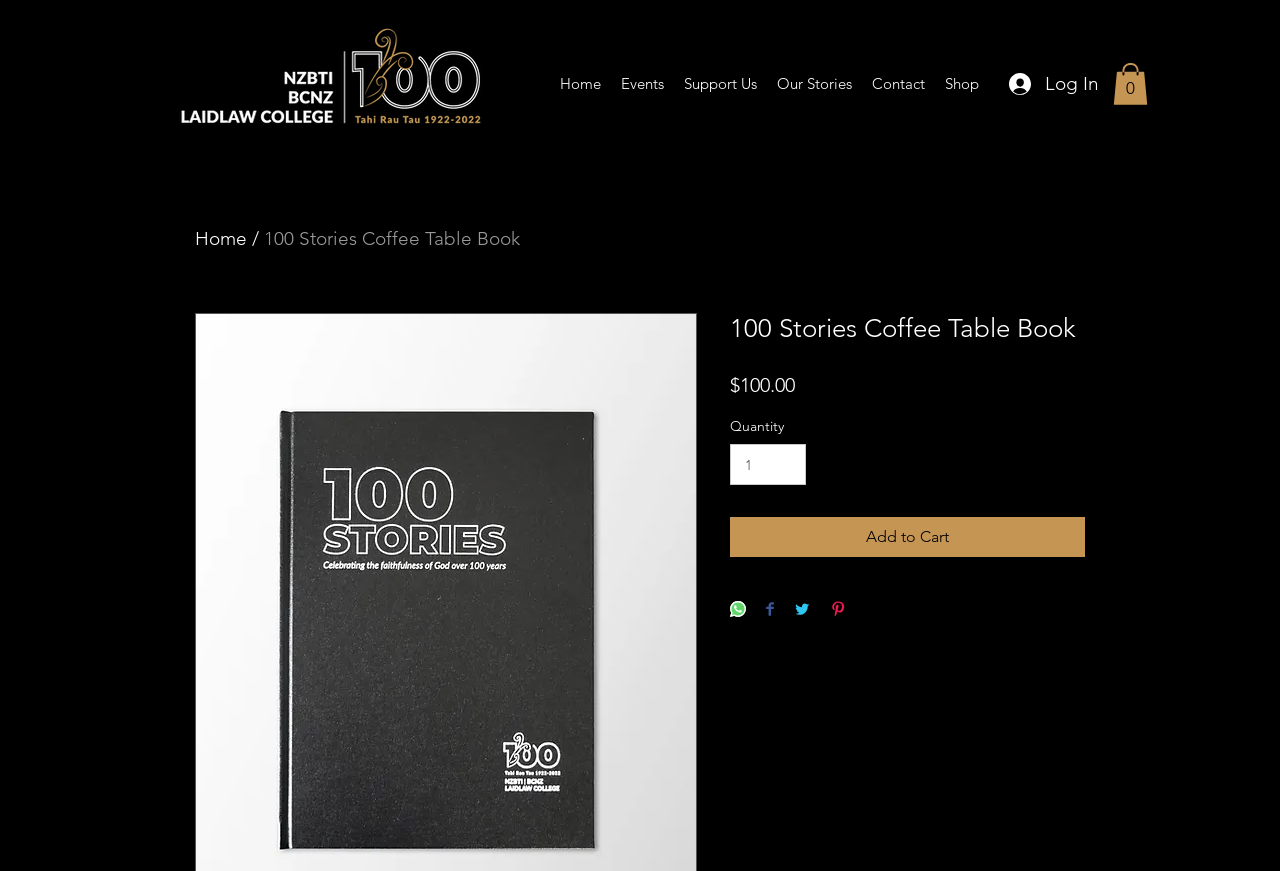What is the name of the logo at the top of the page?
Refer to the screenshot and deliver a thorough answer to the question presented.

I found the name of the logo by looking at the image description, which is 'Laidlaw Centenary Logo Horizontal Colour_Neg.png'.